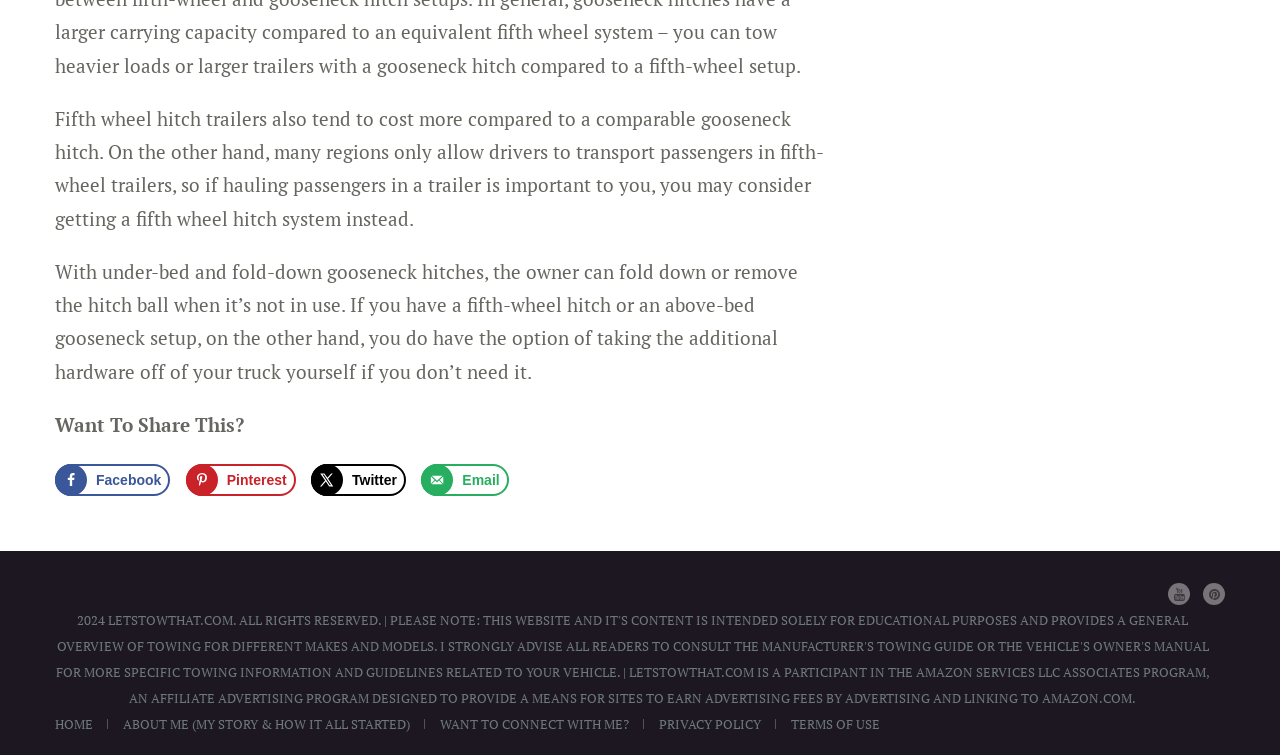Determine the bounding box coordinates for the area that should be clicked to carry out the following instruction: "Send over email".

[0.329, 0.614, 0.397, 0.657]